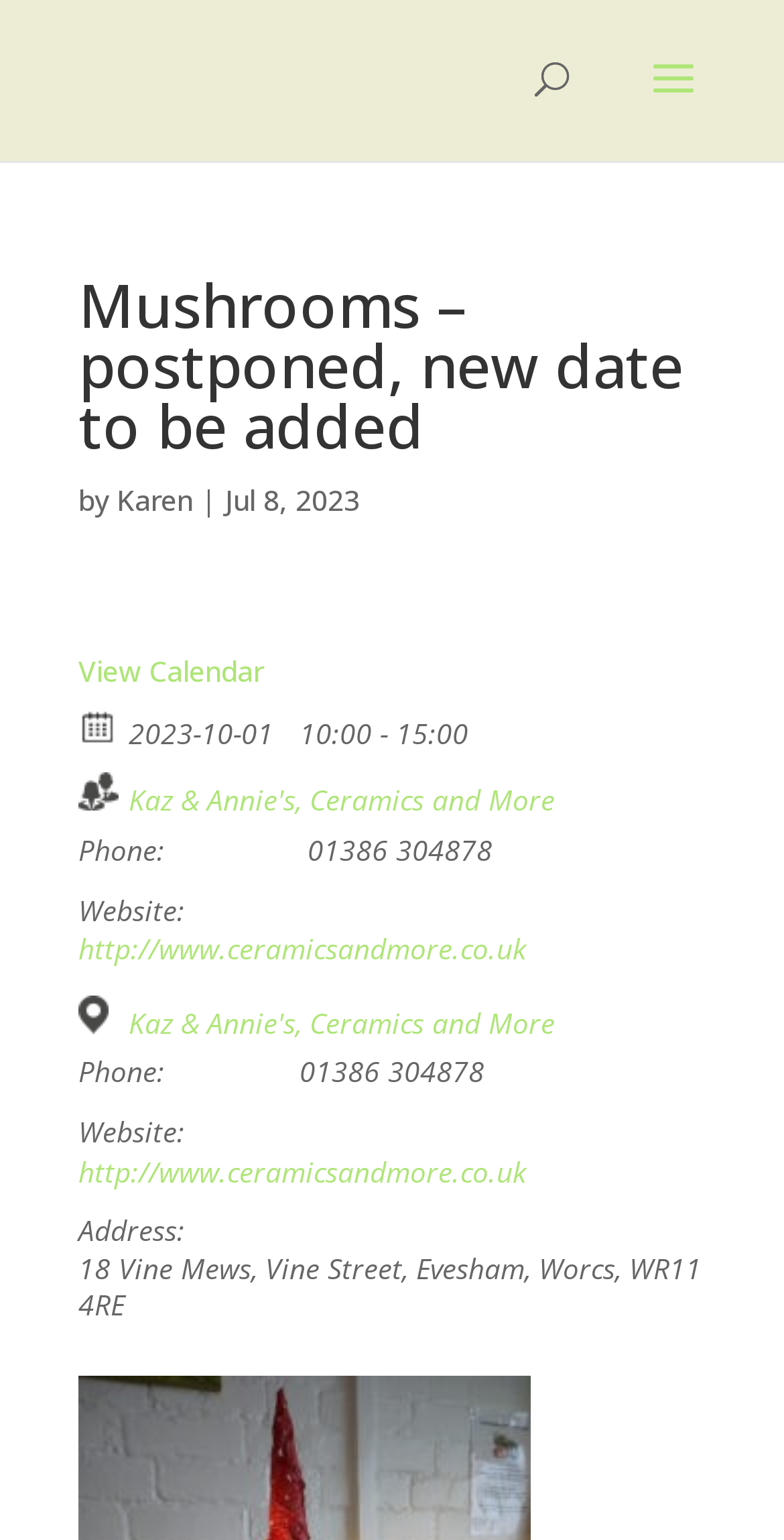Kindly respond to the following question with a single word or a brief phrase: 
What is the event date?

2023-10-01